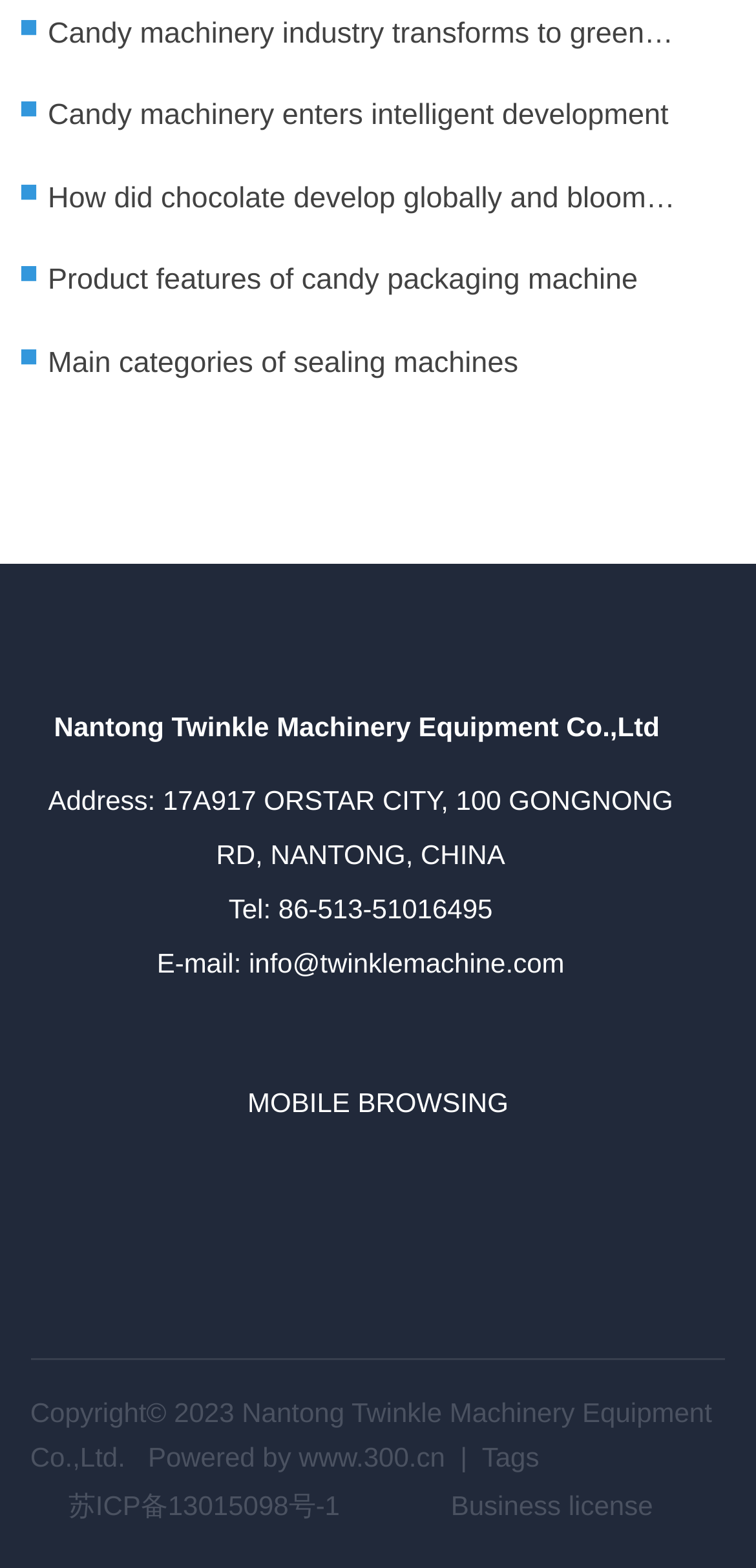Use a single word or phrase to answer the following:
What is the address of the company?

17A917 ORSTAR CITY, 100 GONGNONG RD, NANTONG, CHINA